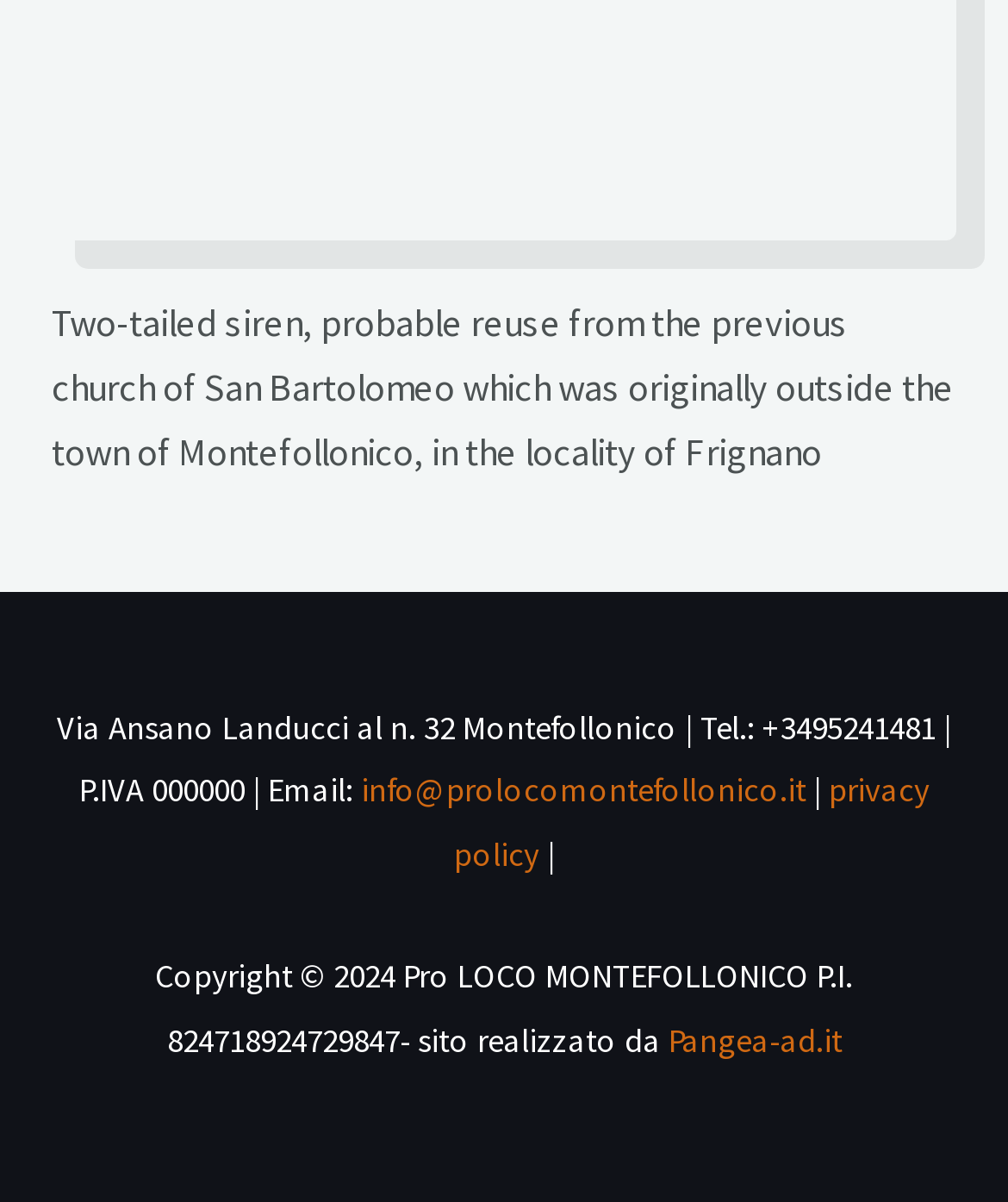Who developed the website of Pro LOCO MONTEFOLLONICO?
Utilize the image to construct a detailed and well-explained answer.

I found the developer's name by looking at the footer section of the webpage, where it is written 'Copyright © 2024 Pro LOCO MONTEFOLLONICO P.I. 824718924729847- sito realizzato da Pangea-ad.it'